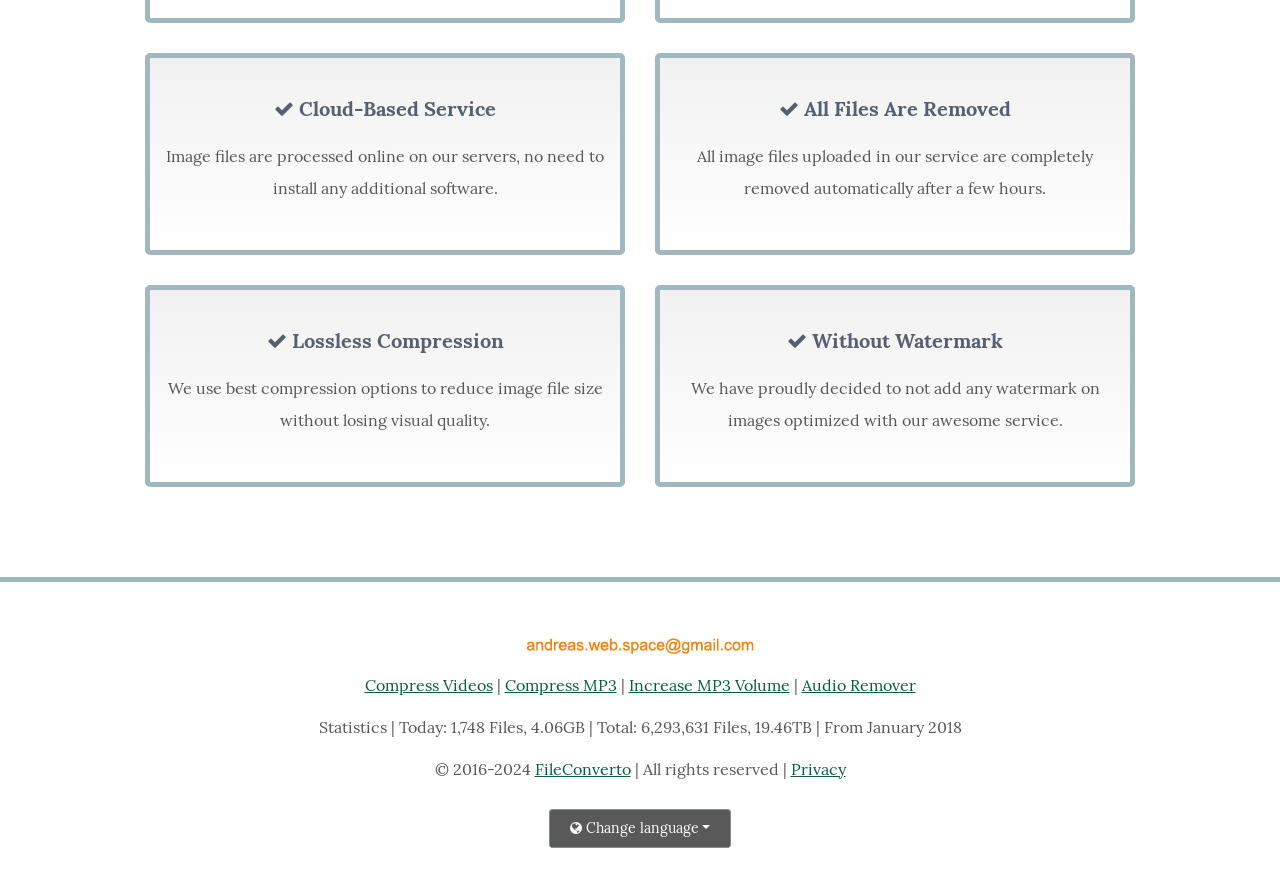What is the service's approach to image file processing?
Provide a short answer using one word or a brief phrase based on the image.

Online on servers